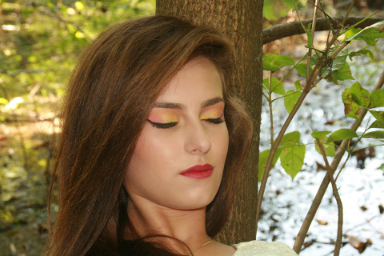Describe all the elements in the image extensively.

The image features a young woman resting against the trunk of a tree, surrounded by lush greenery. Her long, wavy hair frames her face, which is adorned with natural makeup highlighting her features. Her eyes are closed, suggesting a moment of peace and introspection, while her vibrant eye makeup, featuring shades of yellow and pink, adds a touch of color to the serene atmosphere. The background shows soft, blurred greenery and what appears to be a body of water, enhancing the tranquil setting of the scene. This visual composition evokes a sense of calm and connection with nature, capturing an intimate moment amid the outdoors.